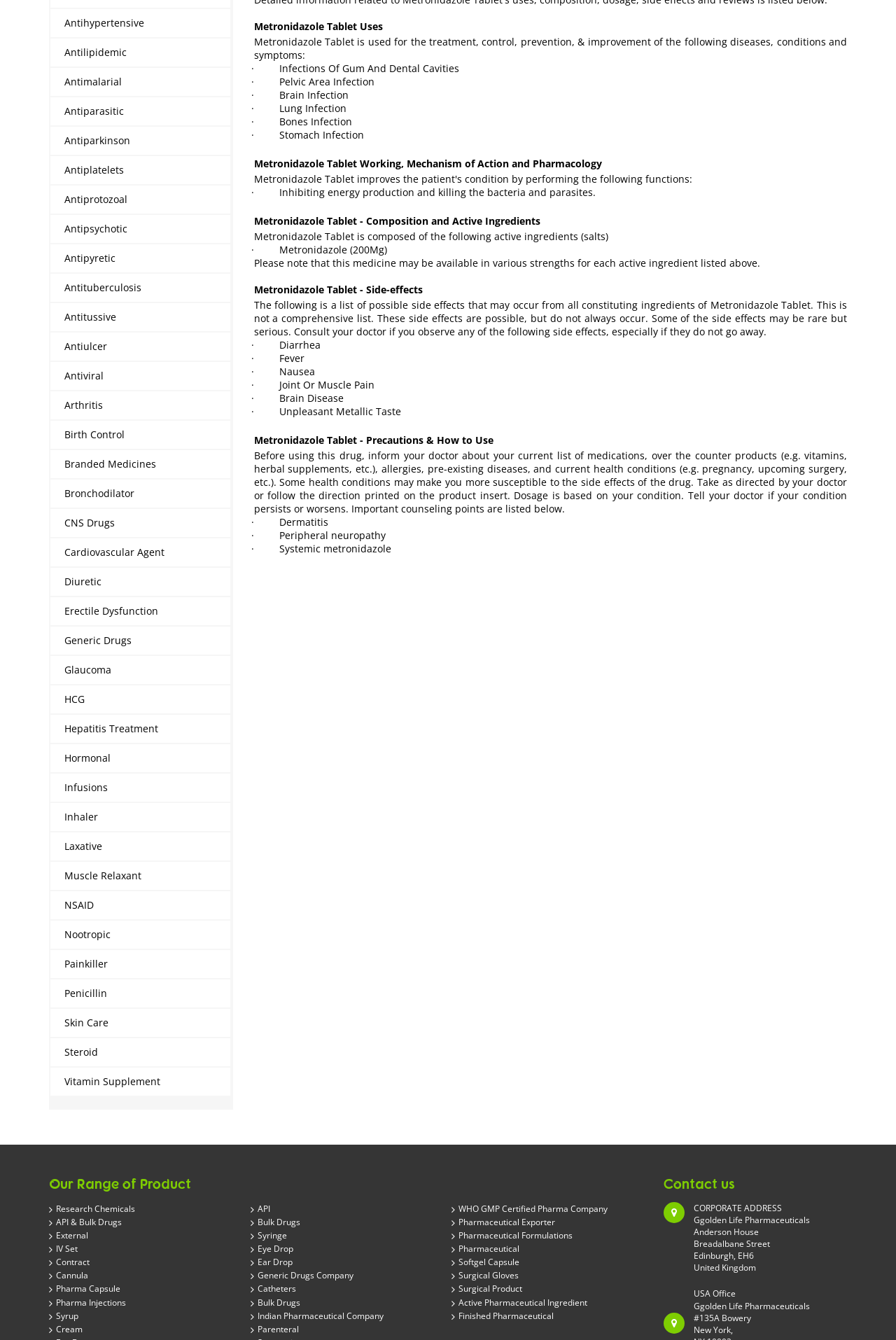How does Metronidazole Tablet work?
Answer the question with just one word or phrase using the image.

Inhibiting energy production and killing bacteria and parasites